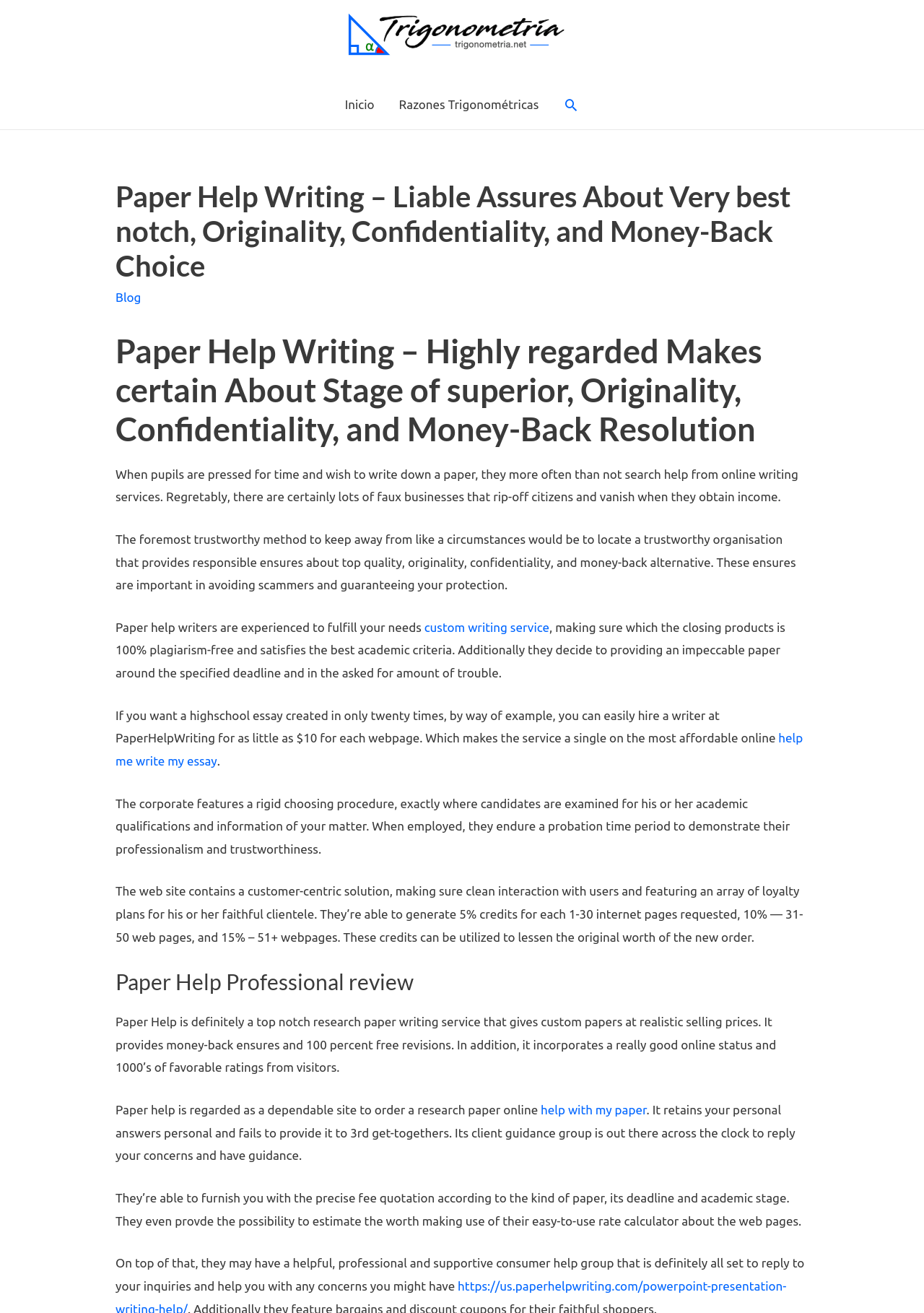Please find the bounding box coordinates of the element that must be clicked to perform the given instruction: "Learn more about custom writing service". The coordinates should be four float numbers from 0 to 1, i.e., [left, top, right, bottom].

[0.459, 0.472, 0.595, 0.483]